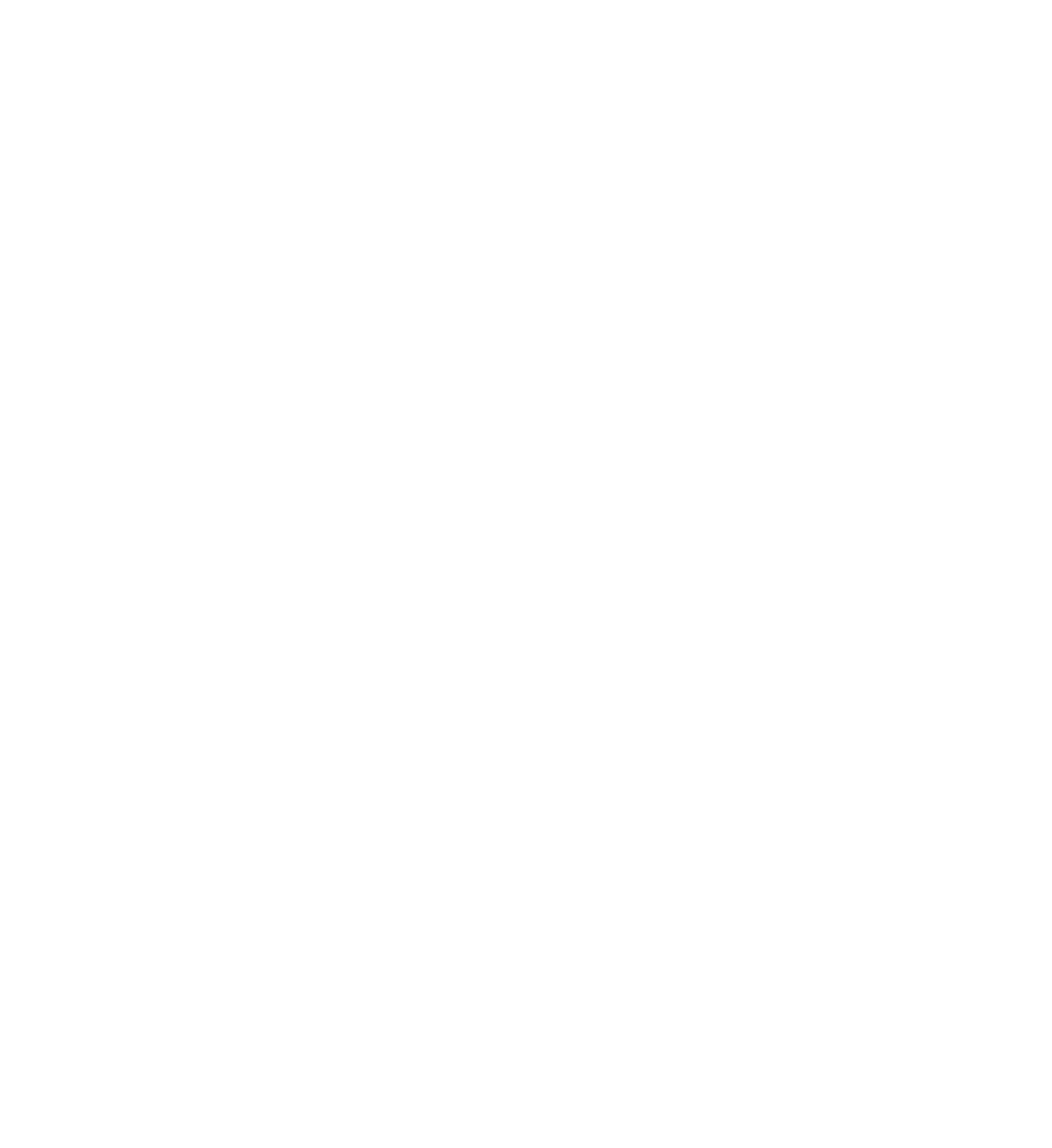Kindly respond to the following question with a single word or a brief phrase: 
What is the link between diabetes and yeast infections?

Diabetes increases risk of yeast infections